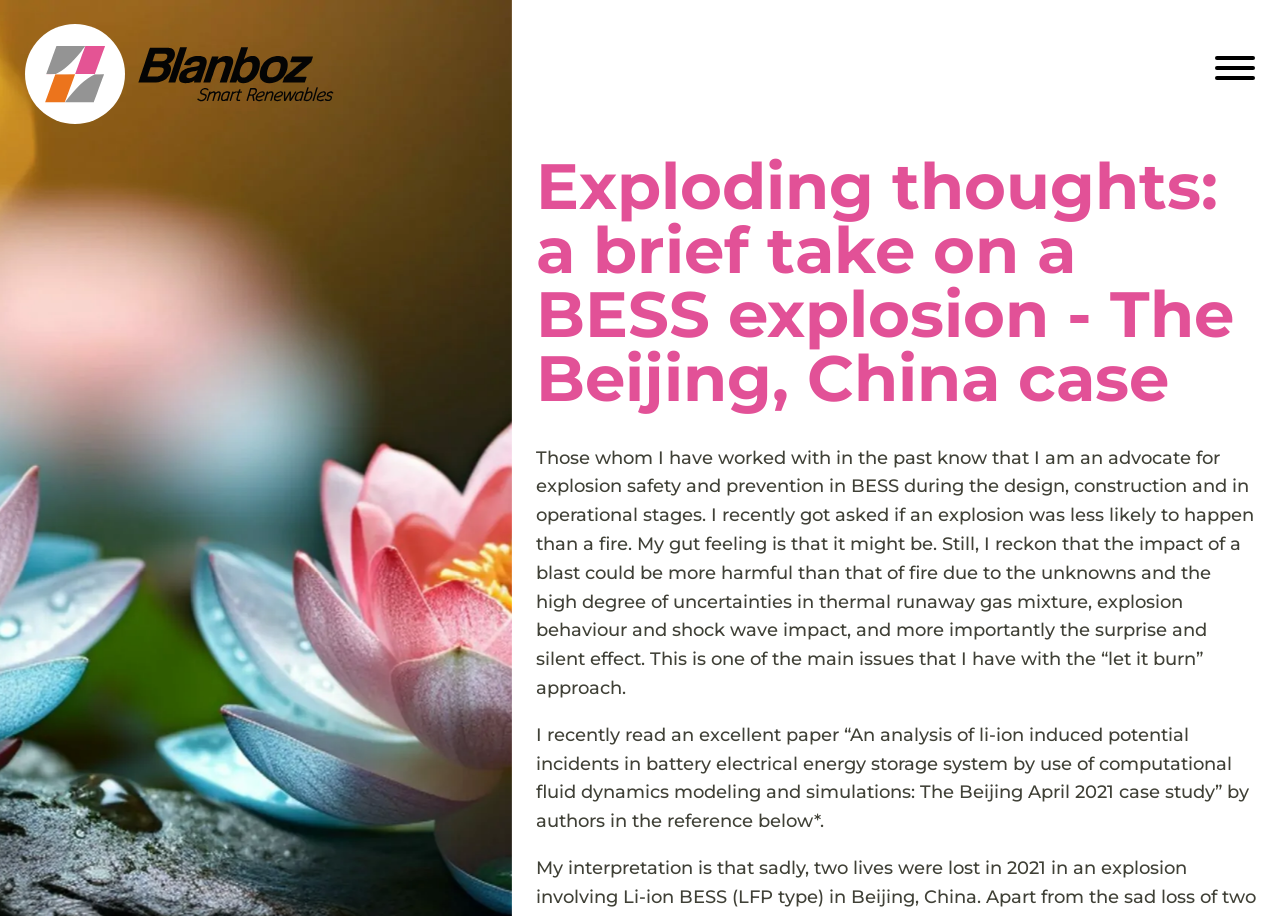Refer to the image and offer a detailed explanation in response to the question: What type of paper did the author recently read?

The author recently read an excellent research paper titled 'An analysis of li-ion induced potential incidents in battery electrical energy storage system by use of computational fluid dynamics modeling and simulations: The Beijing April 2021 case study'.